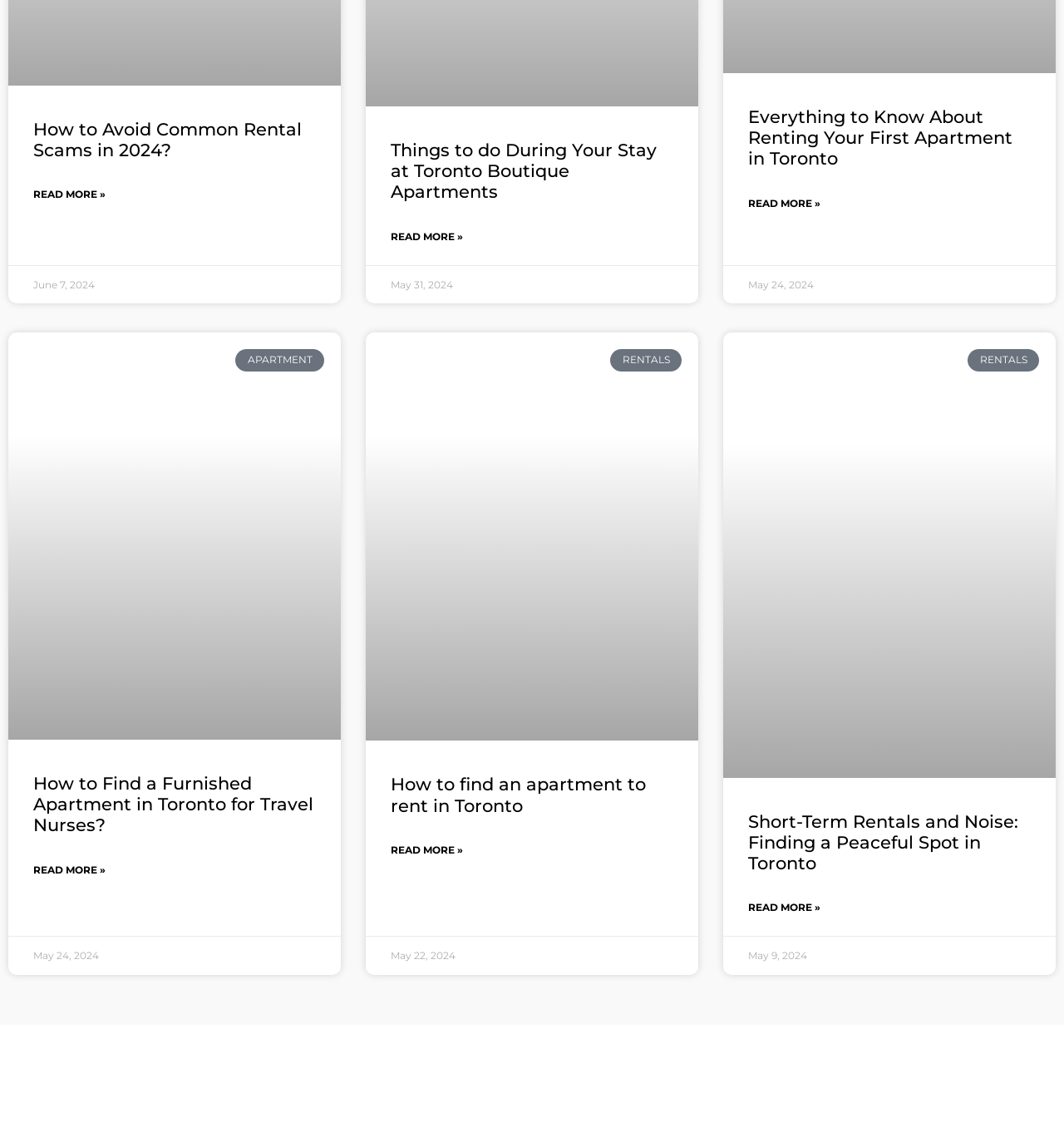Provide the bounding box coordinates for the UI element that is described as: "parent_node: RENTALS".

[0.68, 0.295, 0.992, 0.69]